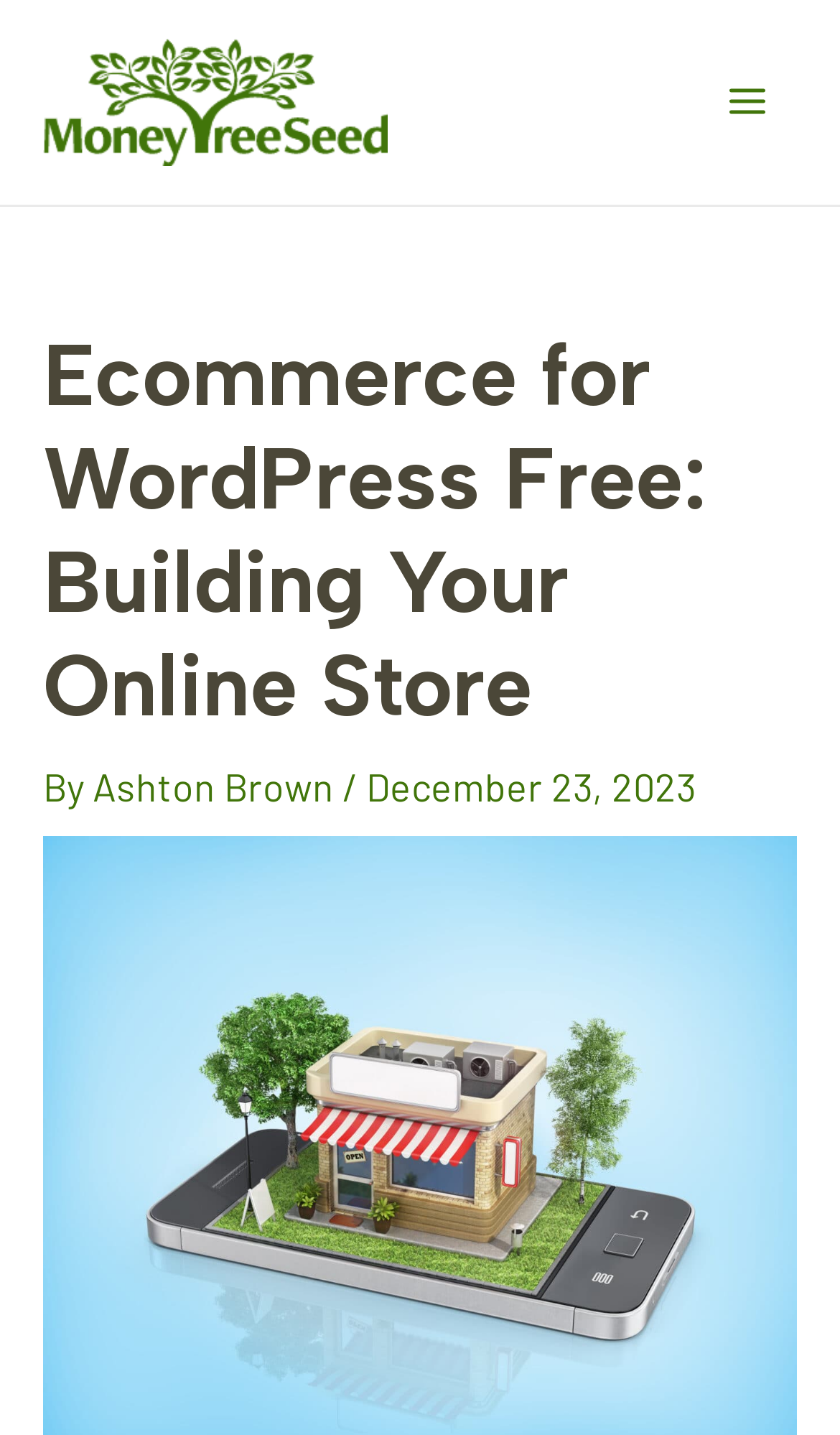Using the image as a reference, answer the following question in as much detail as possible:
Is the main menu expanded?

The main menu is not expanded because the 'Main Menu' button has an attribute 'expanded: False', indicating that the menu is currently collapsed, with a bounding box of [0.828, 0.036, 0.949, 0.106].